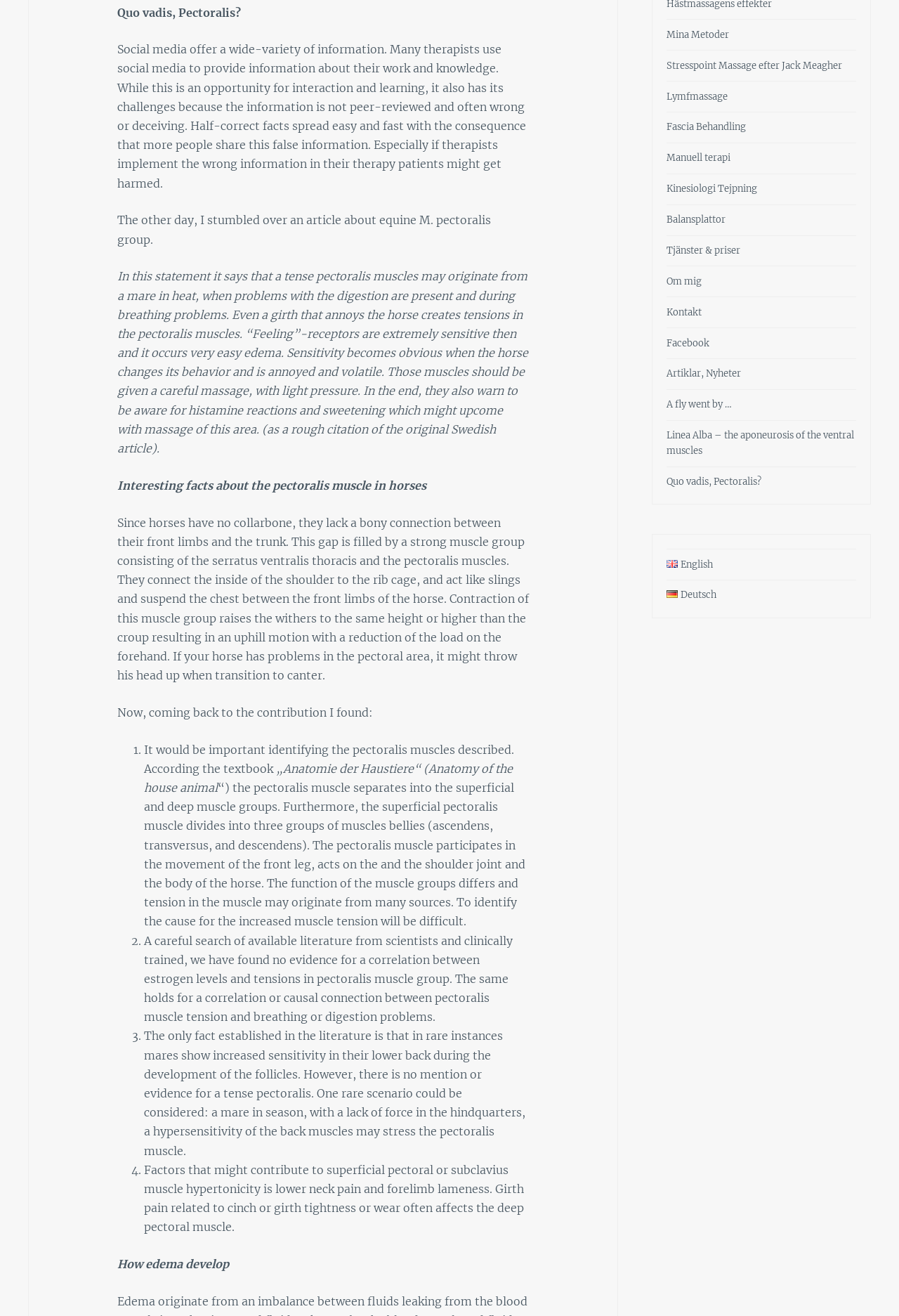Using the webpage screenshot and the element description English, determine the bounding box coordinates. Specify the coordinates in the format (top-left x, top-left y, bottom-right x, bottom-right y) with values ranging from 0 to 1.

[0.741, 0.424, 0.793, 0.434]